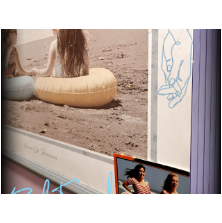Is the atmosphere in the background serene?
Refer to the image and provide a thorough answer to the question.

The caption describes the background as having gentle waves and a serene atmosphere, which implies that the atmosphere is peaceful and calm.